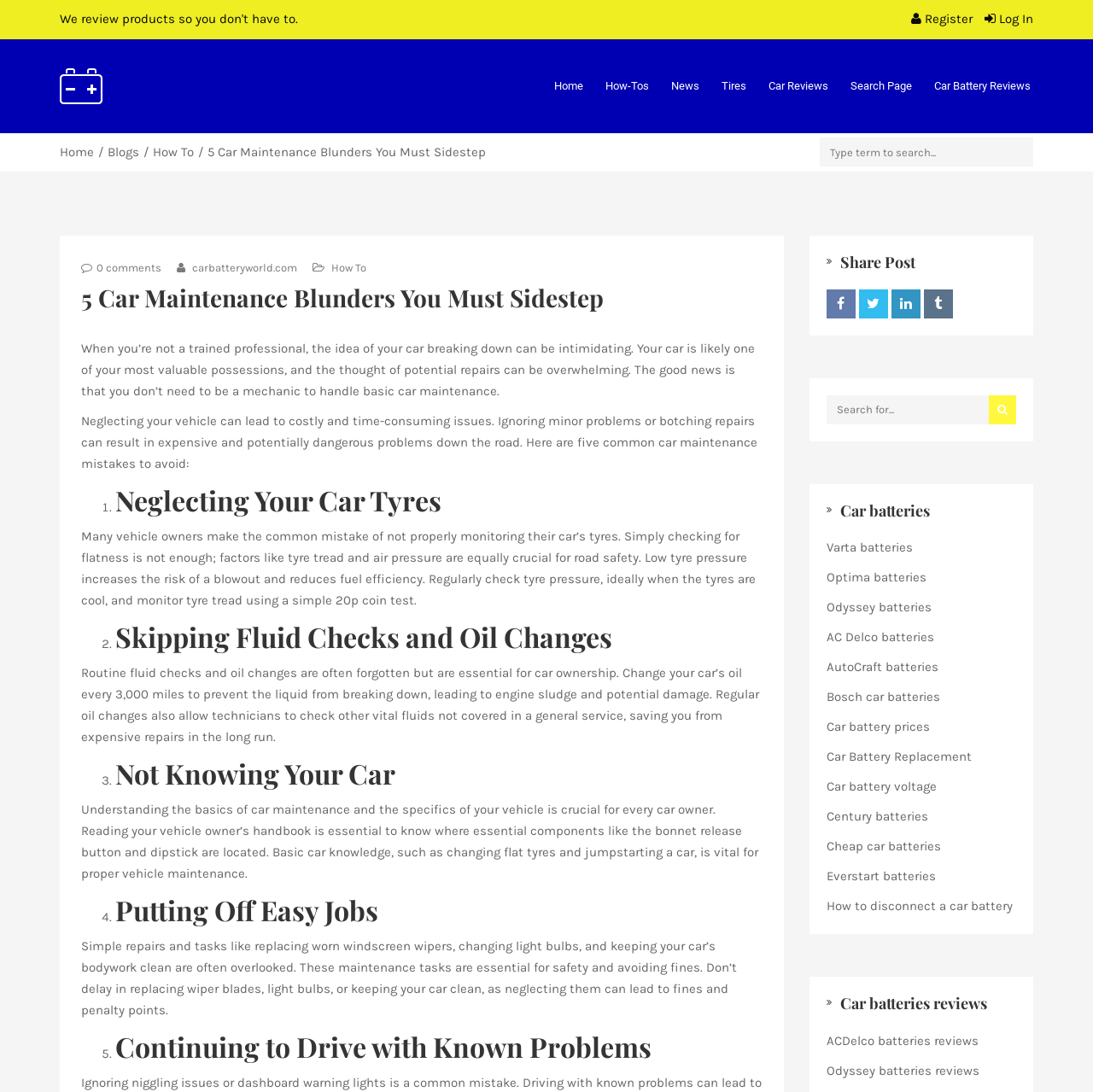What is the consequence of neglecting car maintenance?
From the details in the image, provide a complete and detailed answer to the question.

According to the webpage, neglecting car maintenance can lead to costly and time-consuming issues, which suggests that regular maintenance is important to avoid these problems.